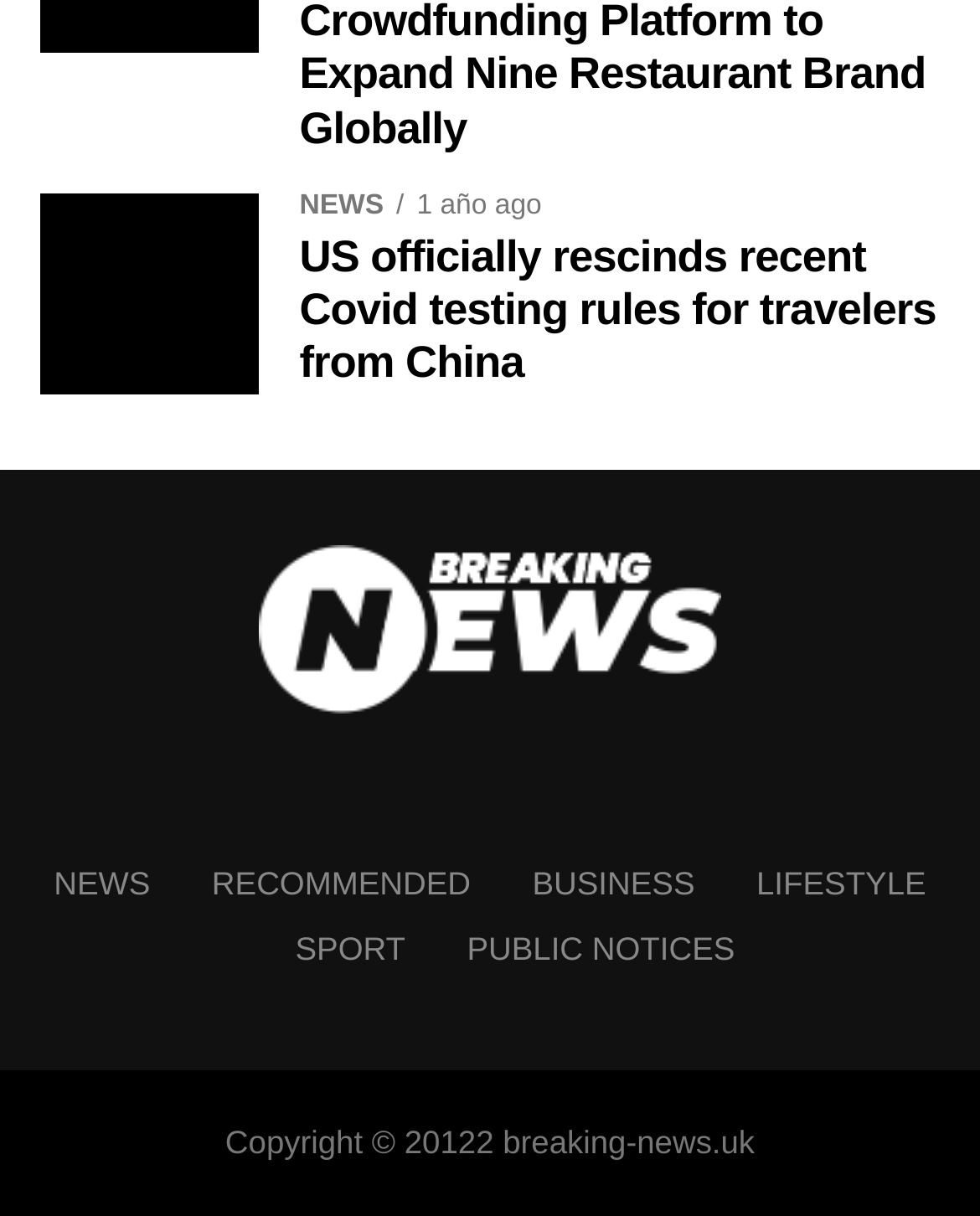Bounding box coordinates should be provided in the format (top-left x, top-left y, bottom-right x, bottom-right y) with all values between 0 and 1. Identify the bounding box for this UI element: Lifestyle

[0.772, 0.71, 0.945, 0.741]